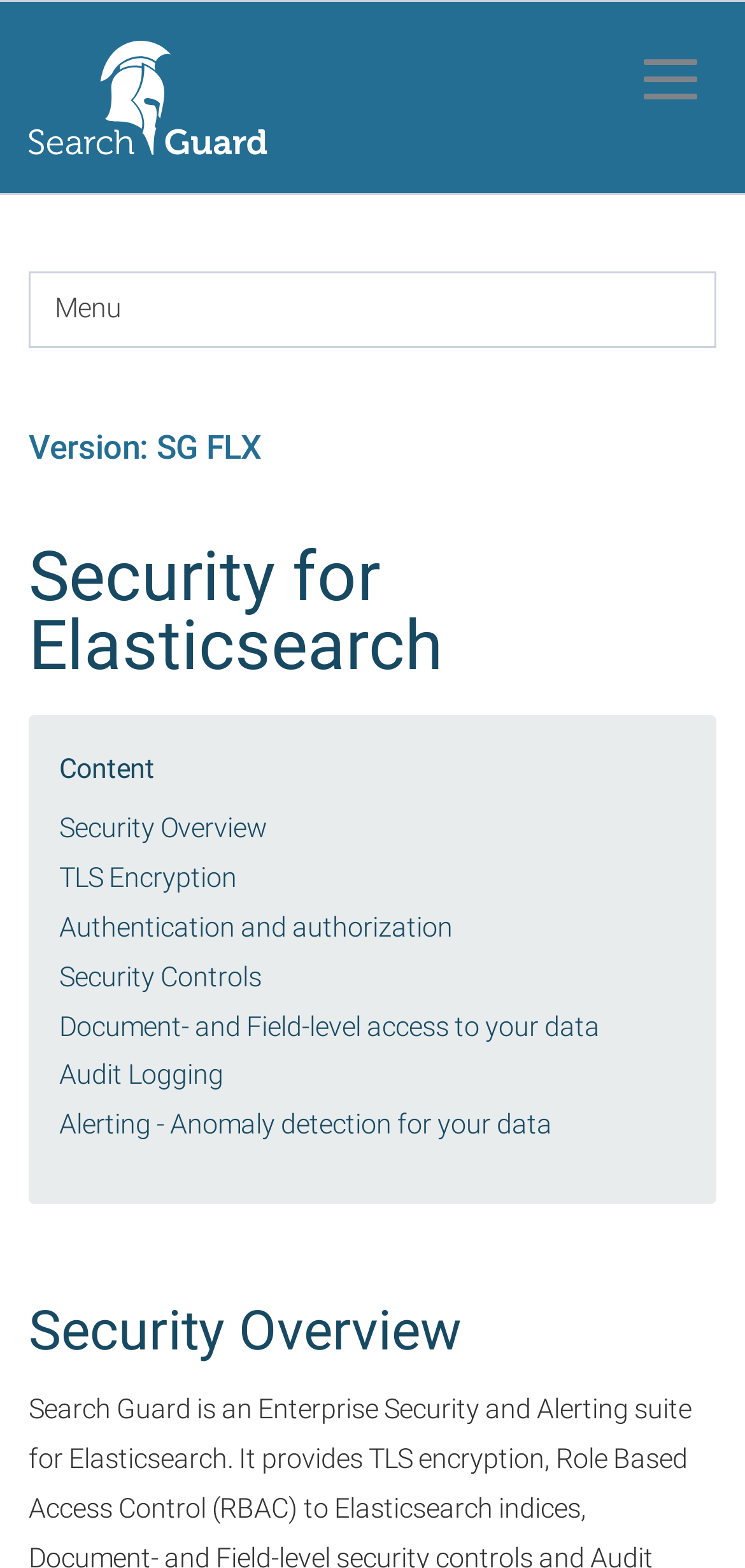Determine the bounding box coordinates for the area that should be clicked to carry out the following instruction: "Explore Document- and Field-level access to your data".

[0.079, 0.644, 0.805, 0.665]